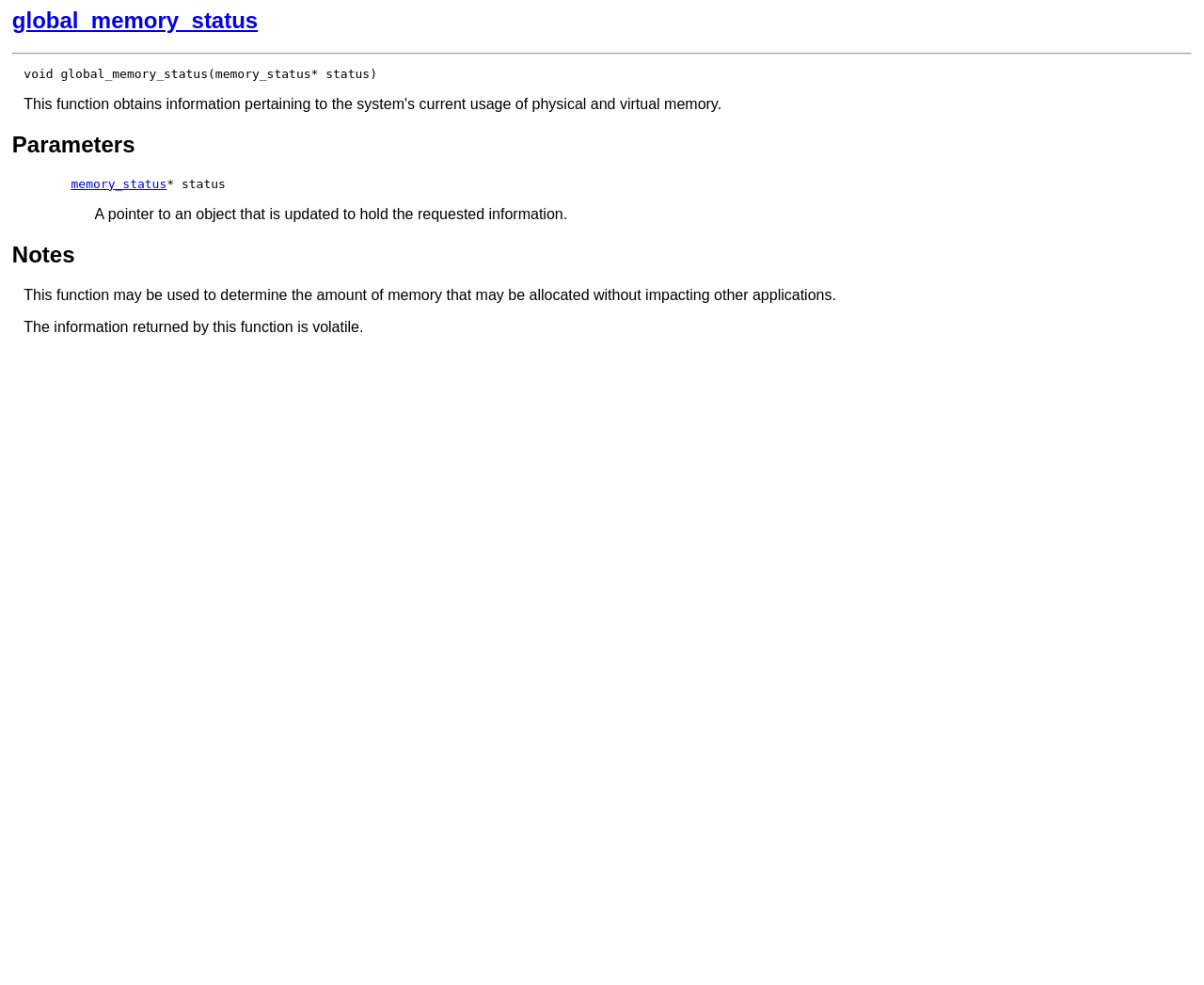Respond to the question below with a concise word or phrase:
Is the information returned by this function stable?

No